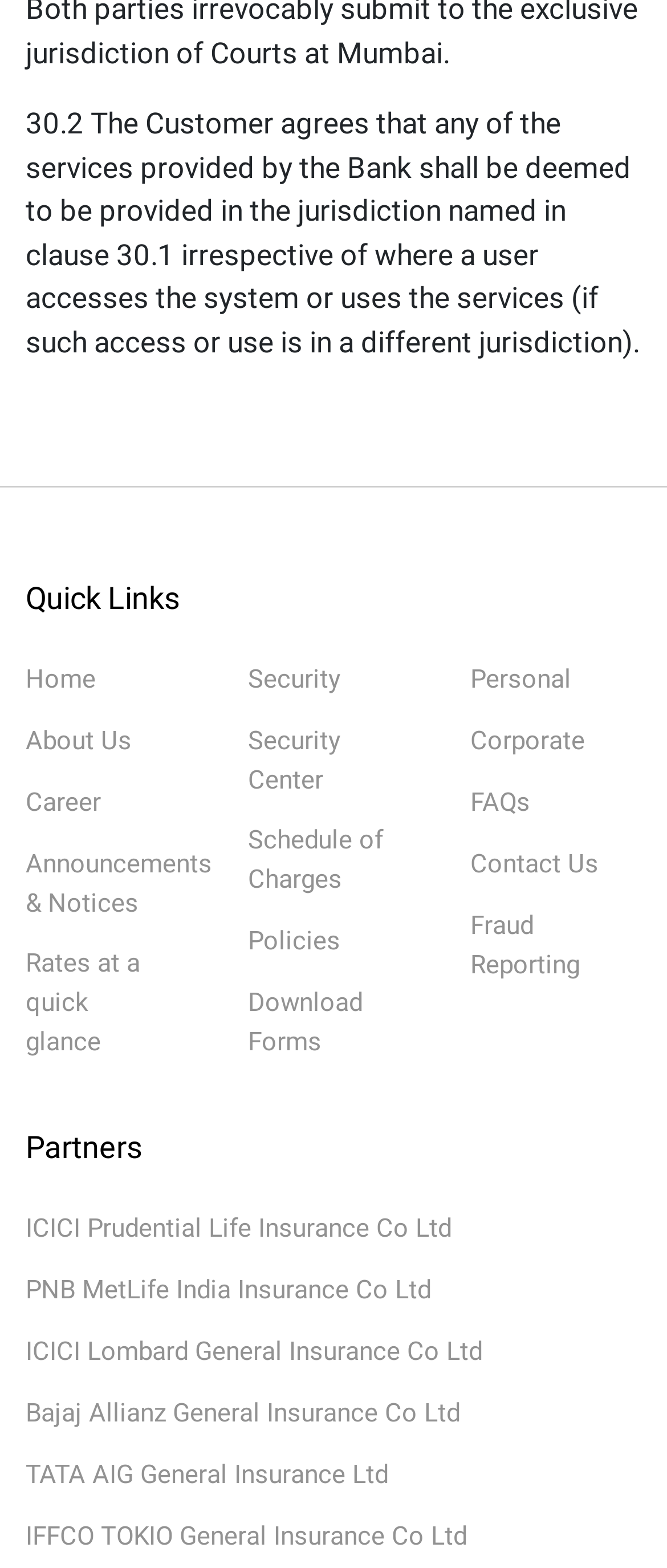Determine the bounding box coordinates of the UI element described by: "Schedule of Charges".

[0.372, 0.526, 0.574, 0.571]